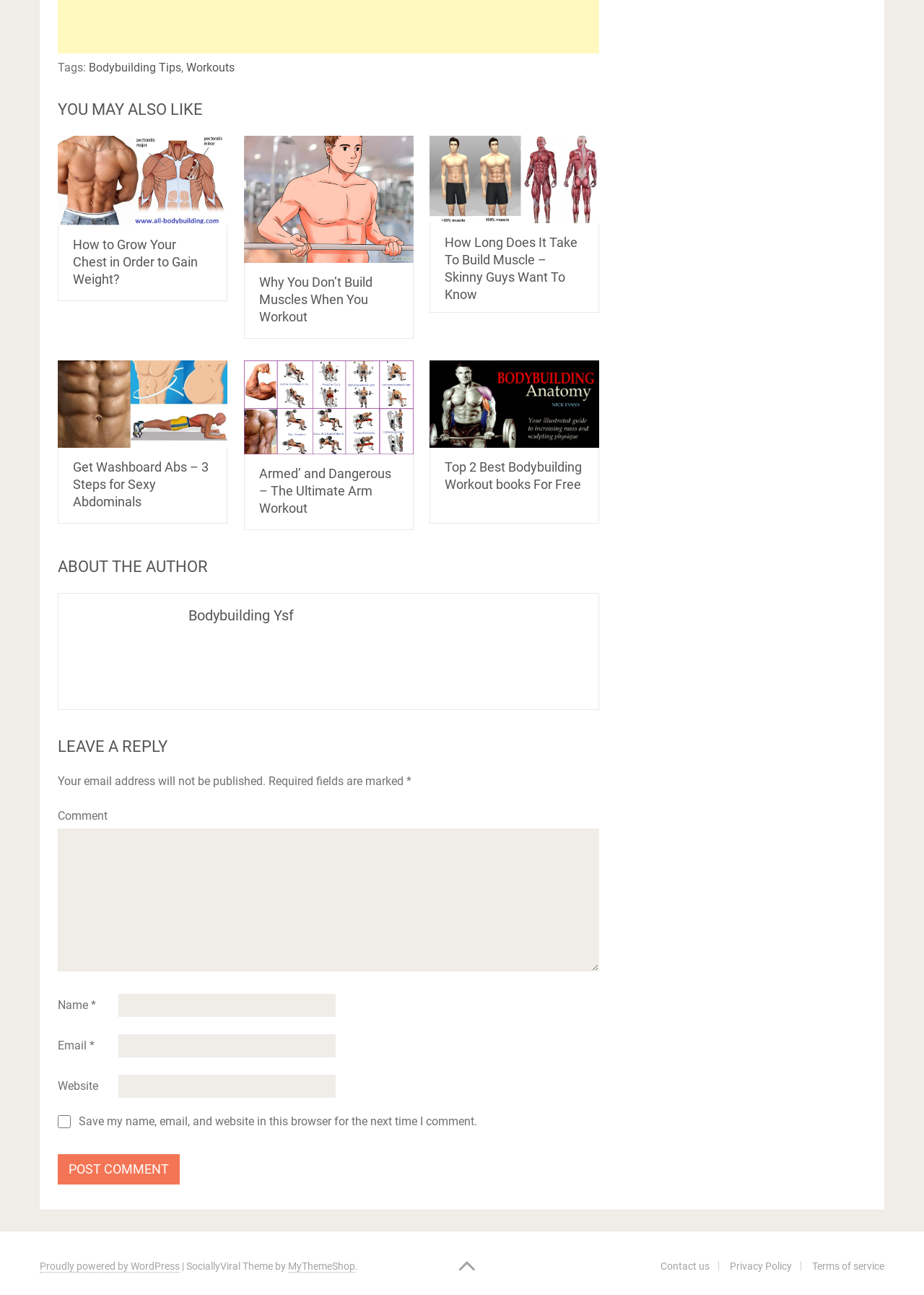Locate the bounding box coordinates of the region to be clicked to comply with the following instruction: "Click on the 'Post Comment' button". The coordinates must be four float numbers between 0 and 1, in the form [left, top, right, bottom].

[0.062, 0.891, 0.195, 0.915]